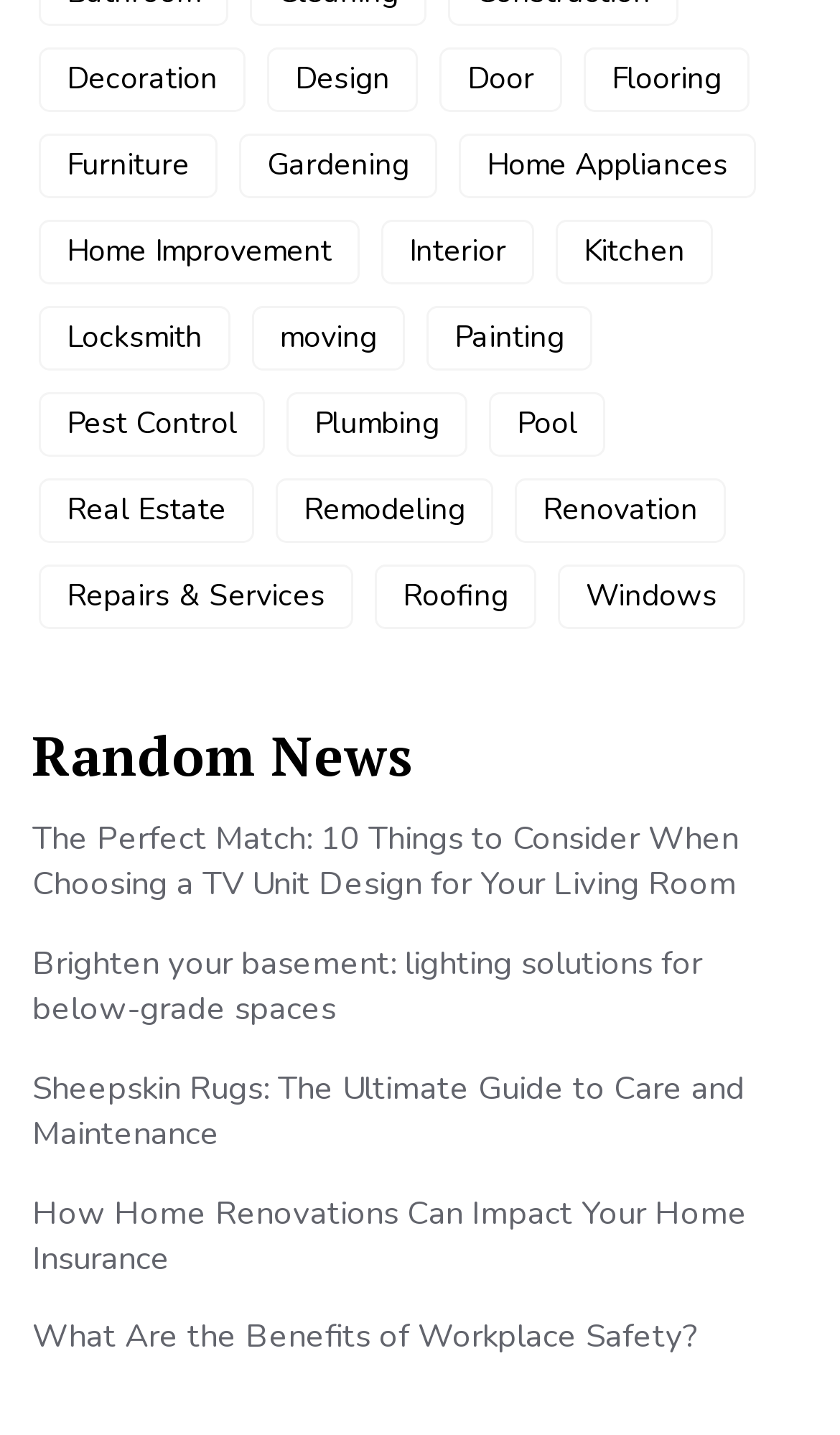Locate the bounding box for the described UI element: "Roofing". Ensure the coordinates are four float numbers between 0 and 1, formatted as [left, top, right, bottom].

[0.446, 0.393, 0.638, 0.438]